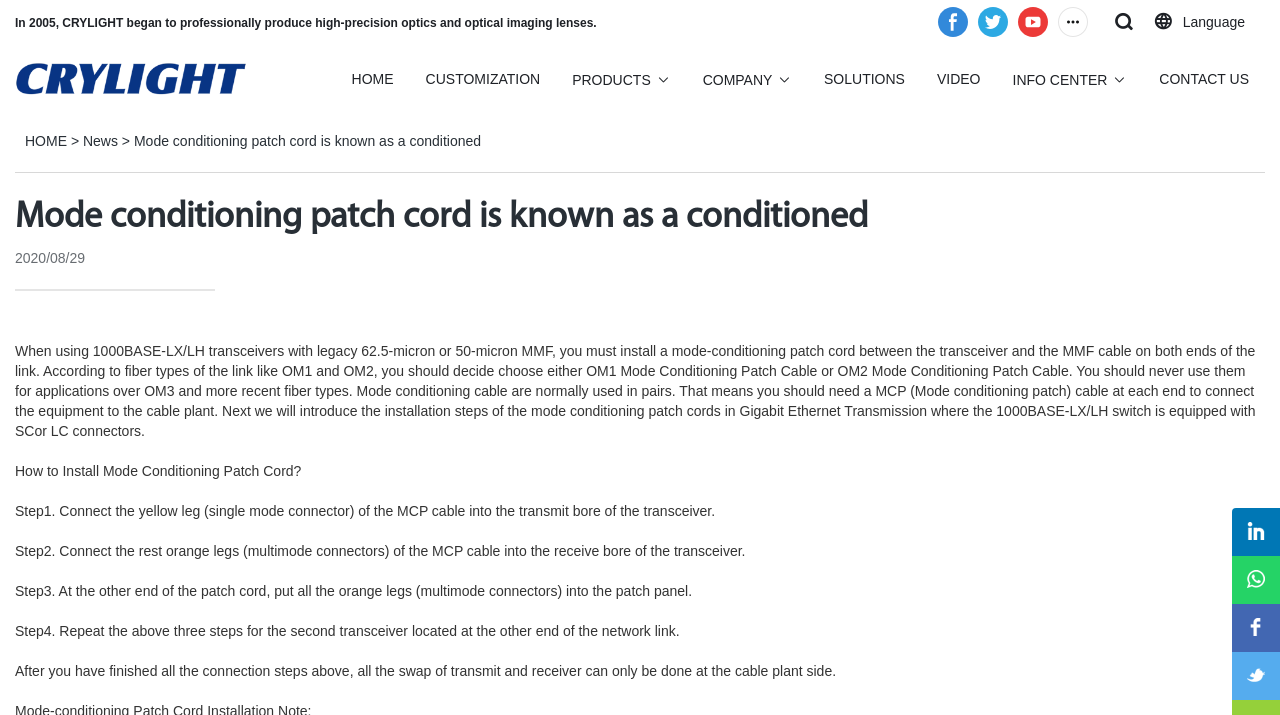Please provide the bounding box coordinates for the element that needs to be clicked to perform the following instruction: "Click on the CRYLIGHT logo". The coordinates should be given as four float numbers between 0 and 1, i.e., [left, top, right, bottom].

[0.012, 0.069, 0.193, 0.152]